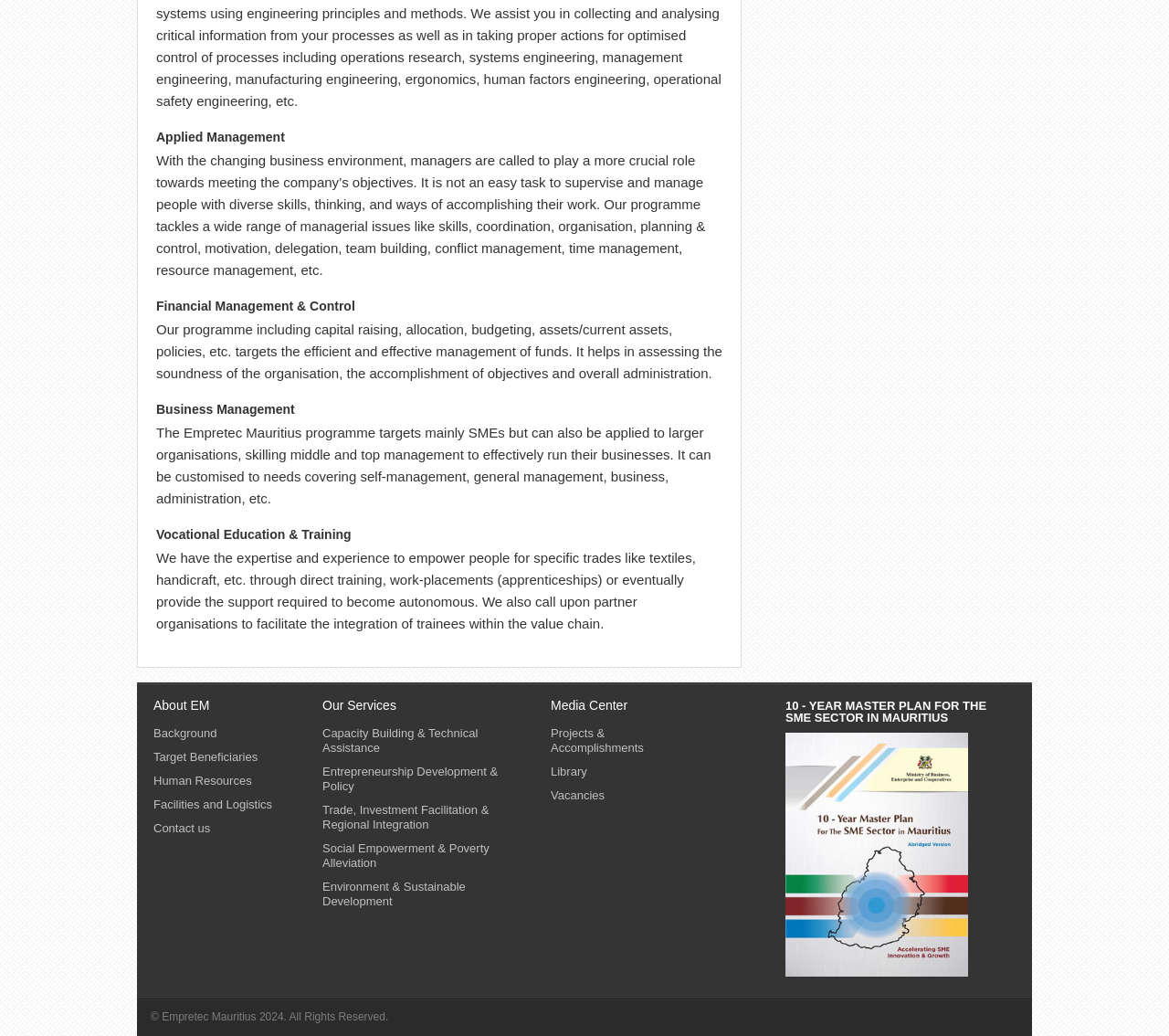Calculate the bounding box coordinates for the UI element based on the following description: "Vacancies". Ensure the coordinates are four float numbers between 0 and 1, i.e., [left, top, right, bottom].

[0.471, 0.761, 0.517, 0.774]